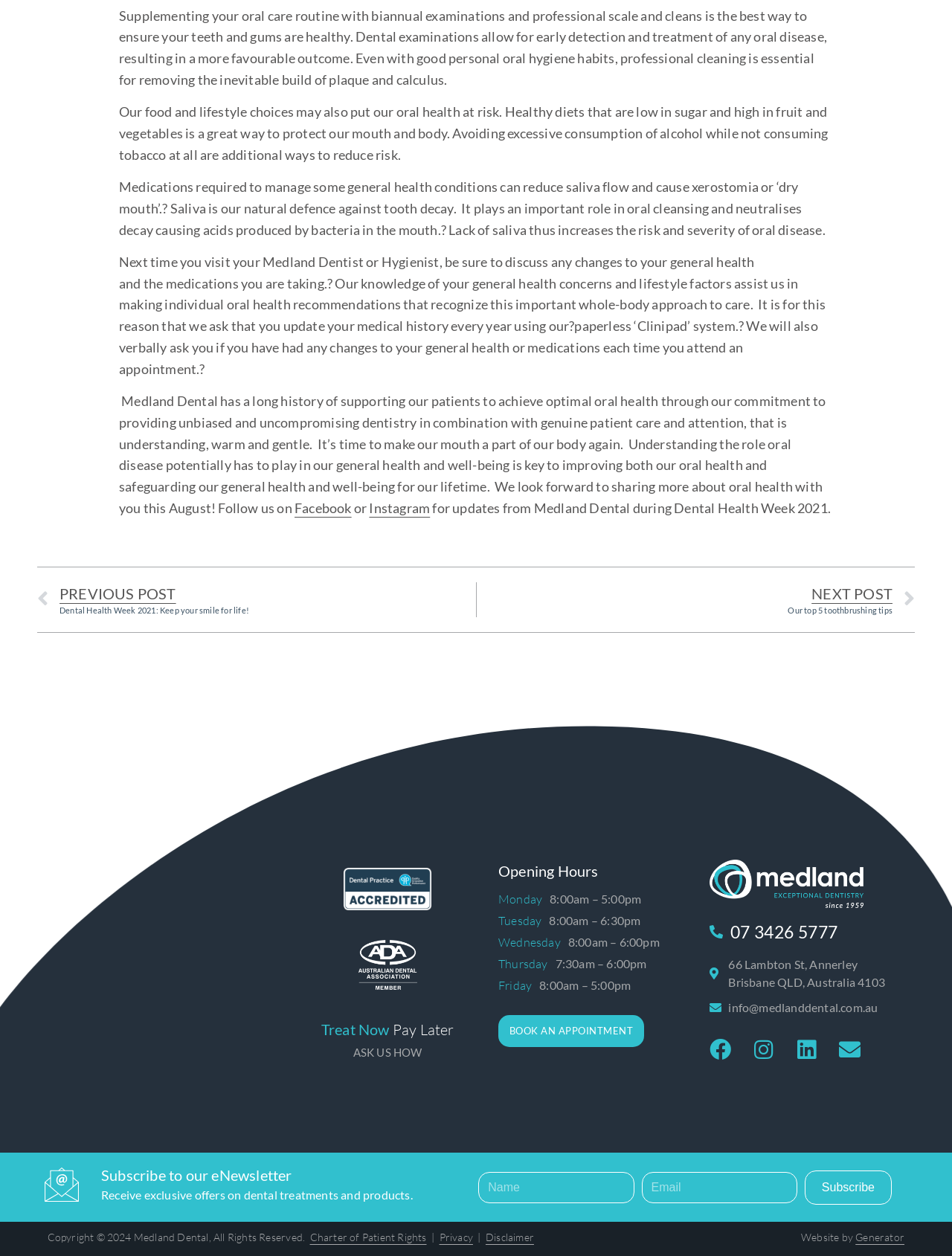Consider the image and give a detailed and elaborate answer to the question: 
What are the opening hours on Thursday?

I found the opening hours by looking at the section of the webpage that lists the opening hours for each day of the week. The section is headed by the text 'Opening Hours' and lists the hours for Monday to Friday. The hours for Thursday are listed as '7:30am – 6:00pm'.